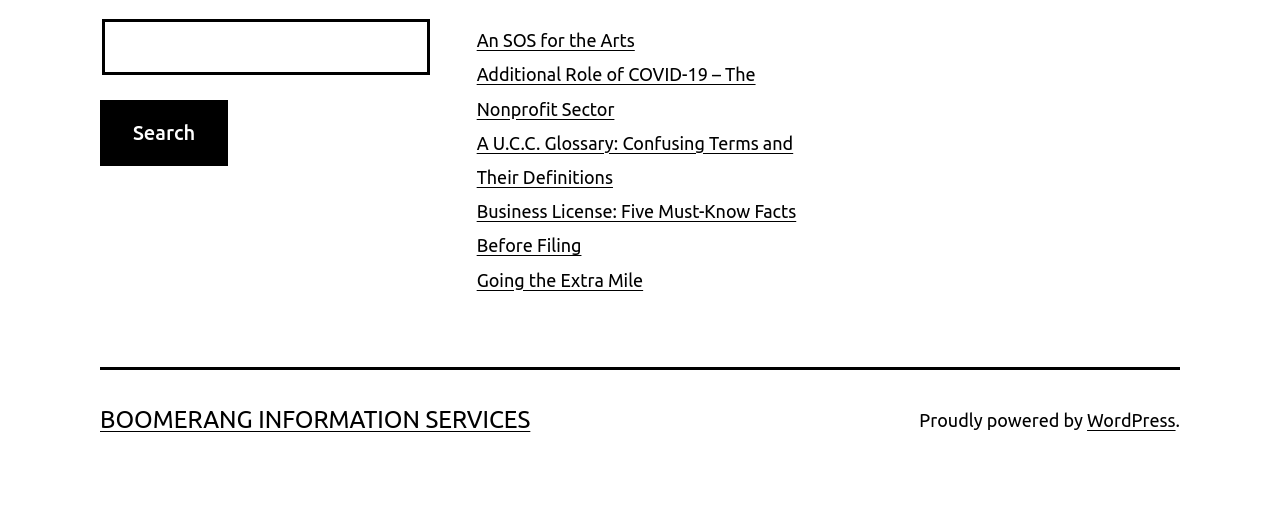Give the bounding box coordinates for the element described by: "Boomerang Information Services".

[0.078, 0.777, 0.414, 0.829]